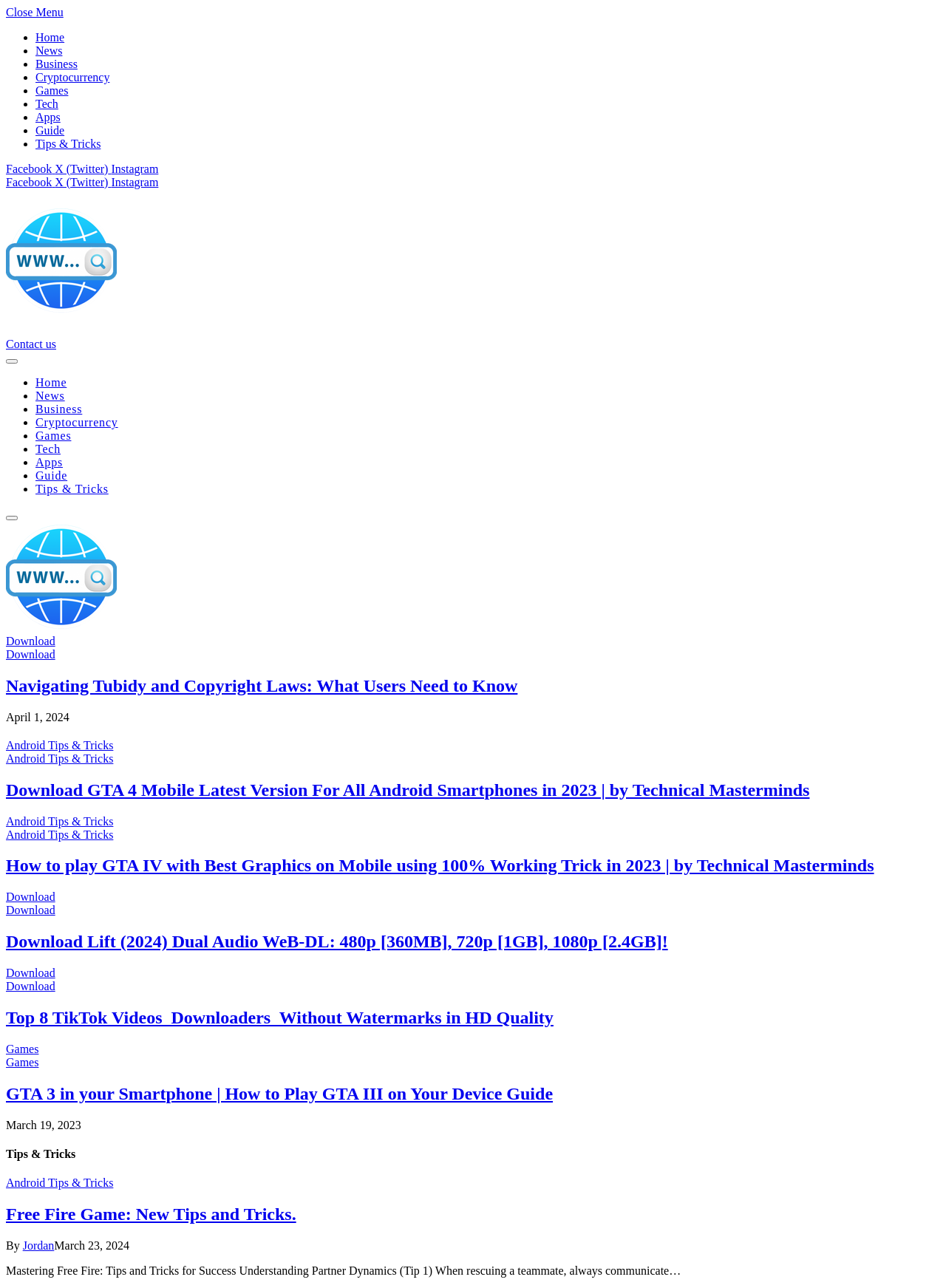Use one word or a short phrase to answer the question provided: 
What is the text of the first link in the menu?

Home